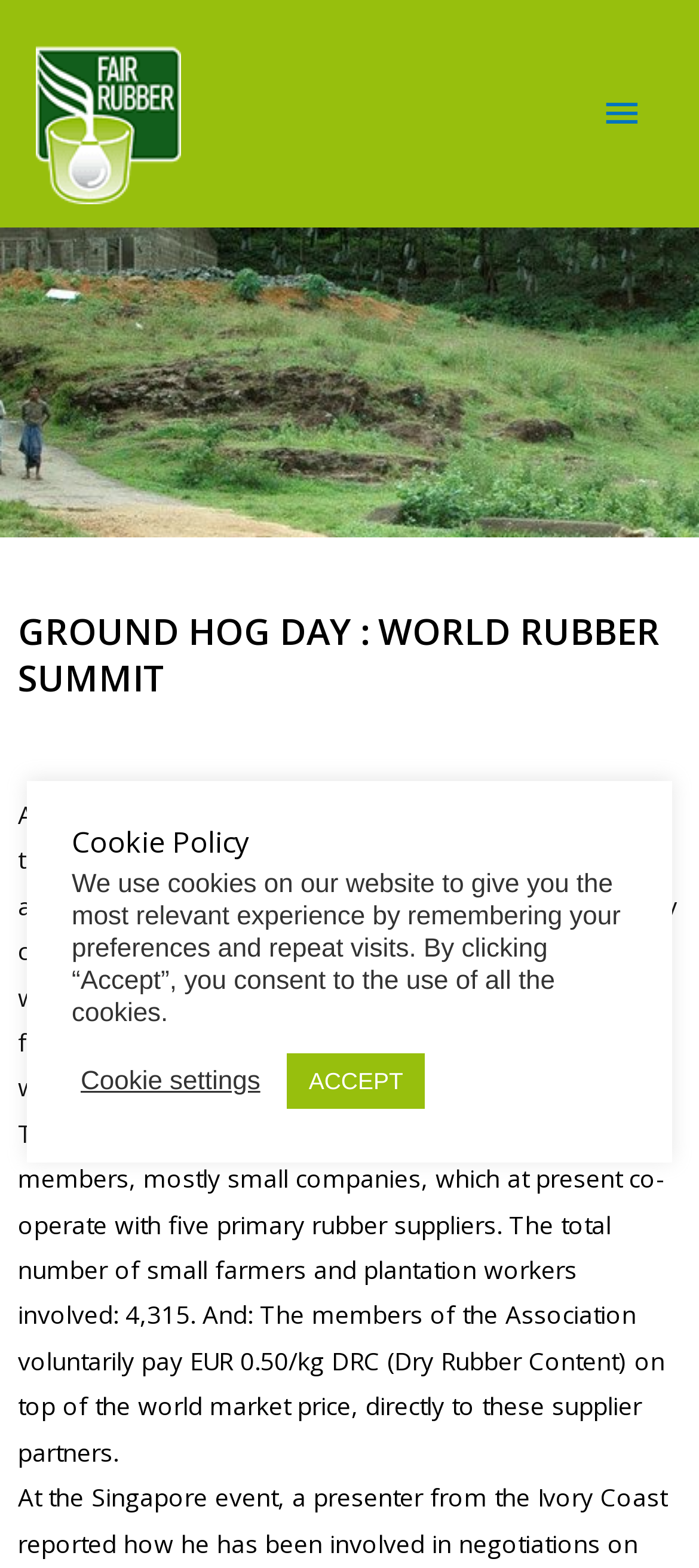Provide the bounding box coordinates, formatted as (top-left x, top-left y, bottom-right x, bottom-right y), with all values being floating point numbers between 0 and 1. Identify the bounding box of the UI element that matches the description: ACCEPT

[0.411, 0.672, 0.608, 0.707]